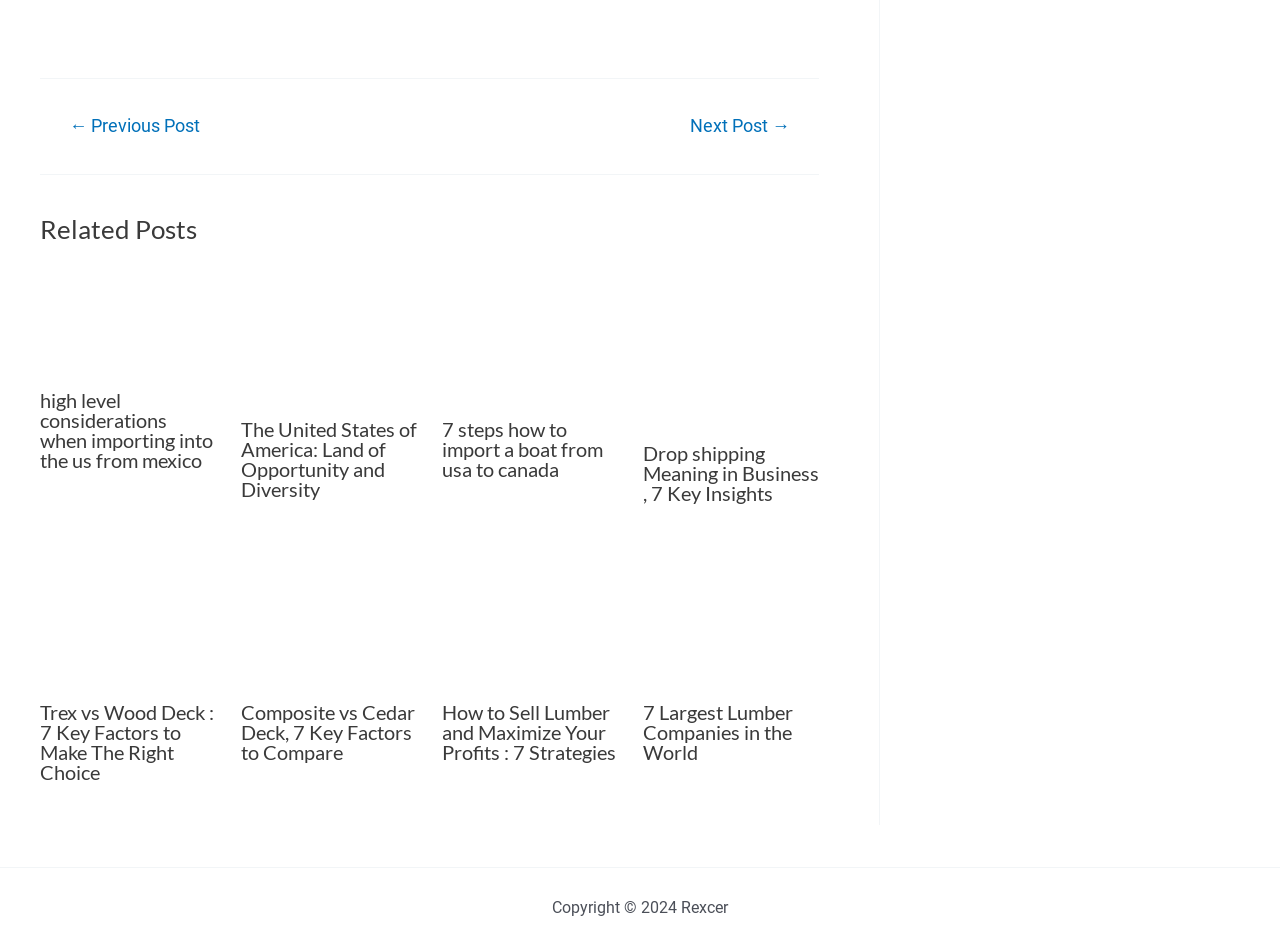Use a single word or phrase to answer the following:
What is the topic of the fifth related post?

Drop shipping